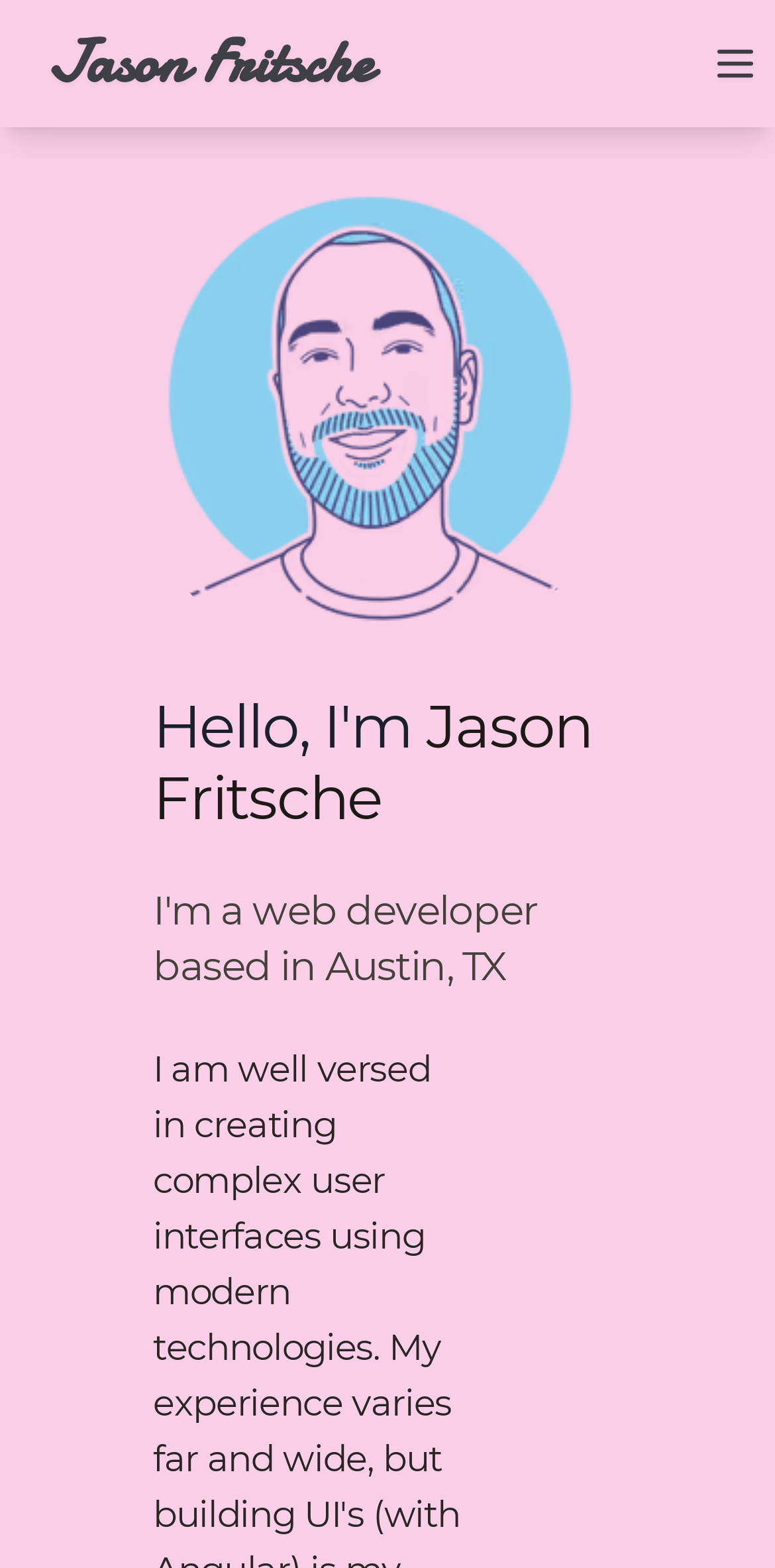Give a complete and precise description of the webpage's appearance.

The webpage is a personal blog titled "Home | Junior Dev For Life". At the top-left corner, there is a text element displaying the name "Jason Fritsche". On the top-right corner, there is a button with a profile picture icon. Below the button, there is a larger profile picture taking up most of the width of the page. 

Under the profile picture, there are two headings. The first heading reads "Hello, I'm Jason Fritsche", and the second heading below it reads "I'm a web developer based in Austin, TX".